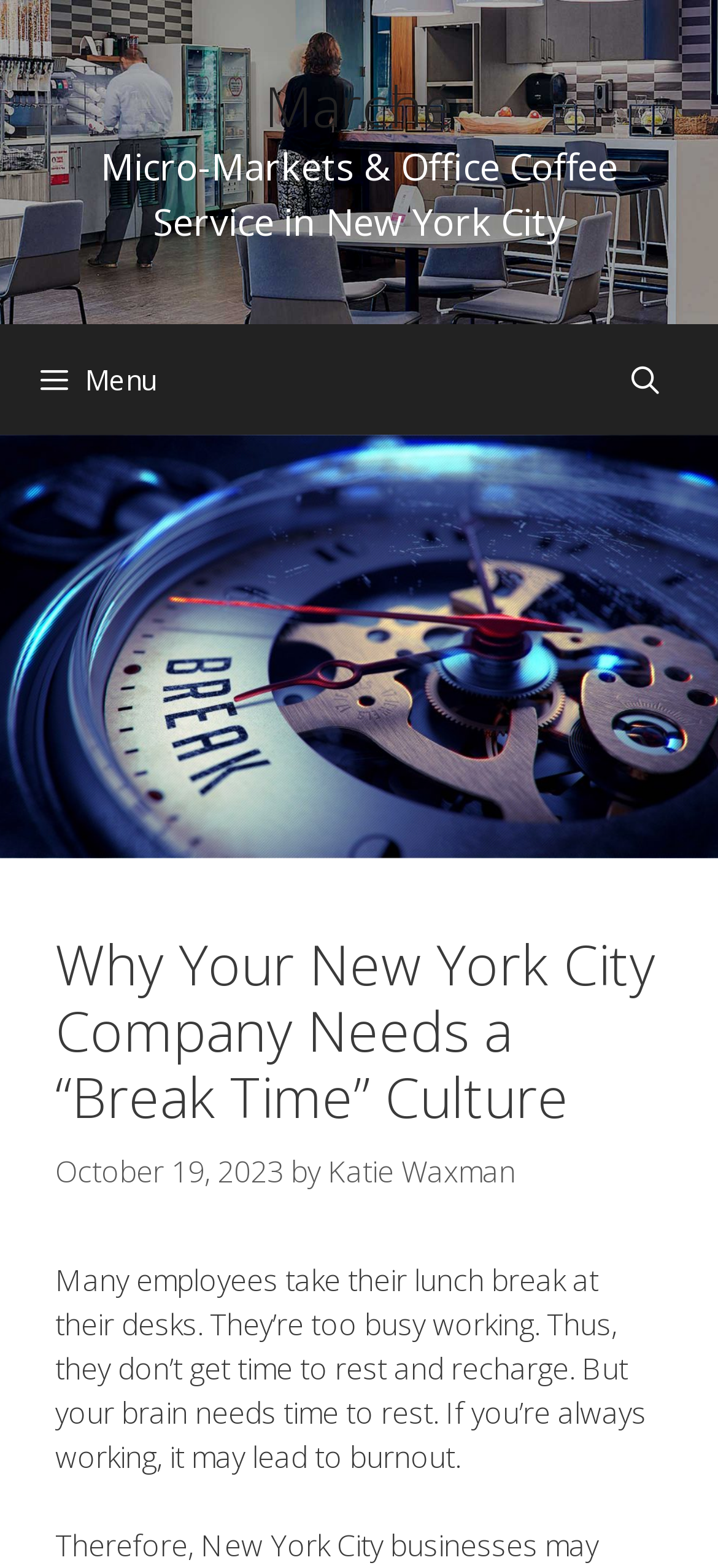Please find and generate the text of the main header of the webpage.

Why Your New York City Company Needs a “Break Time” Culture